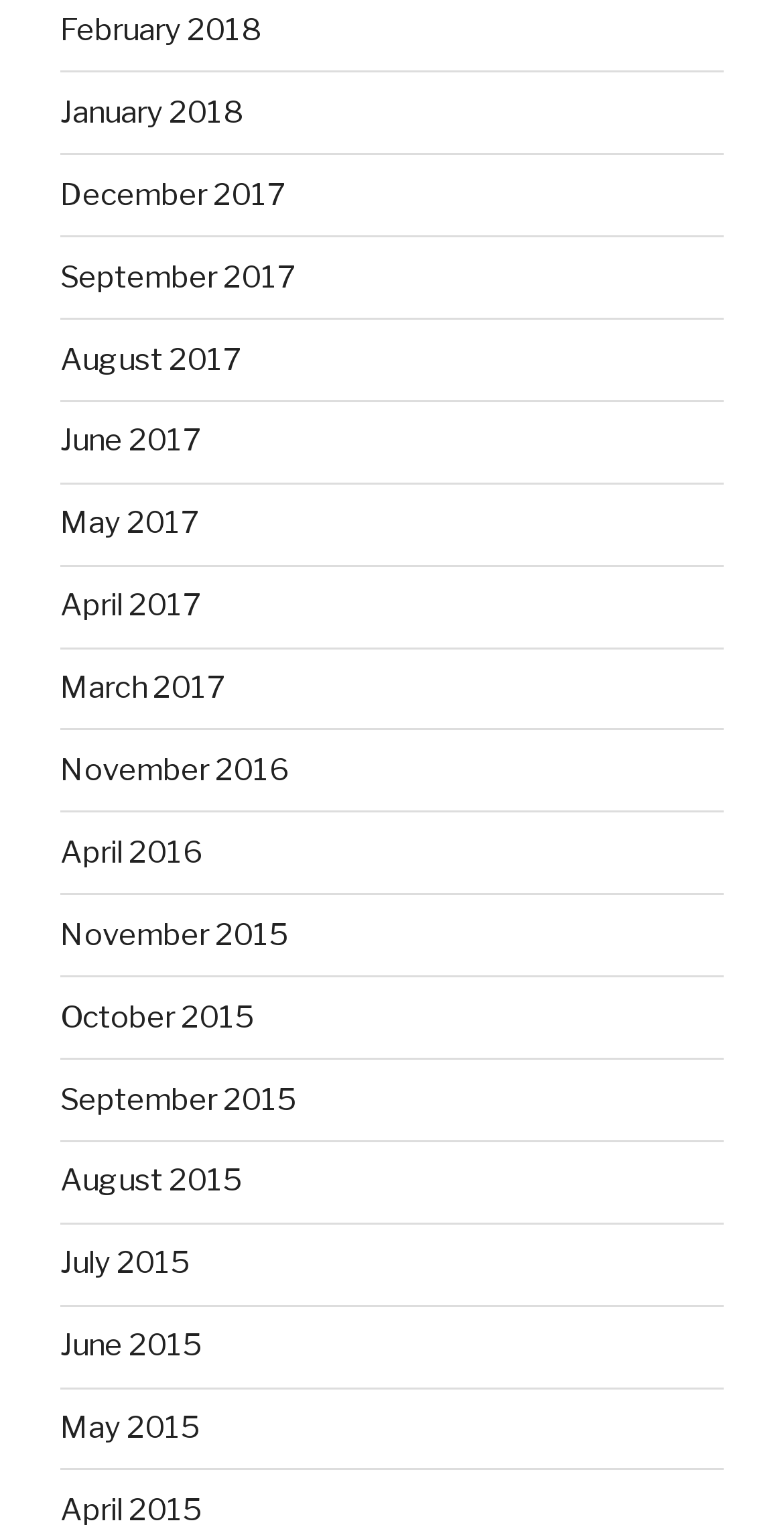Please answer the following query using a single word or phrase: 
How many links are available for the year 2017?

4